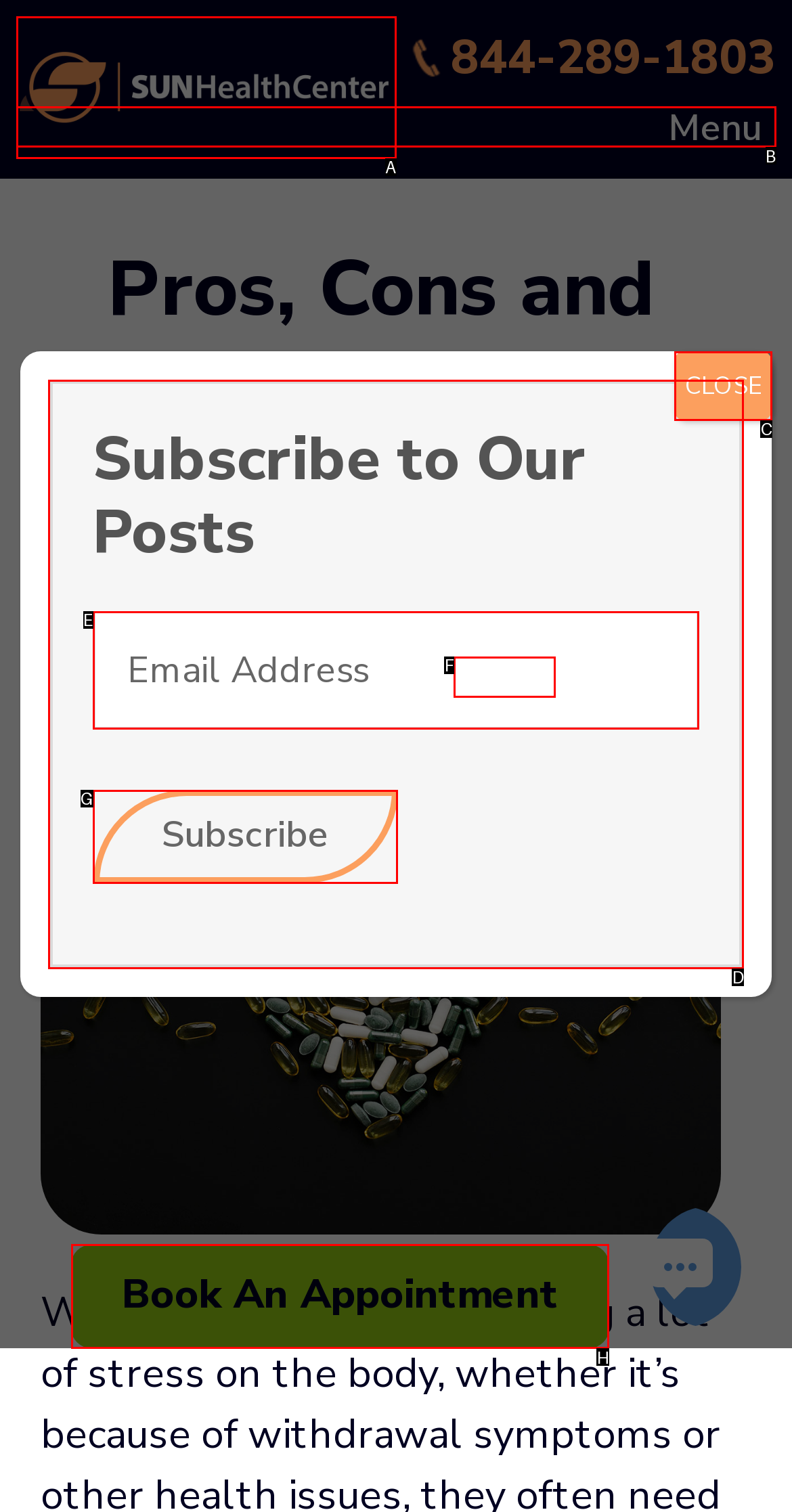Identify the HTML element to click to fulfill this task: Click the 'Book An Appointment' button
Answer with the letter from the given choices.

H